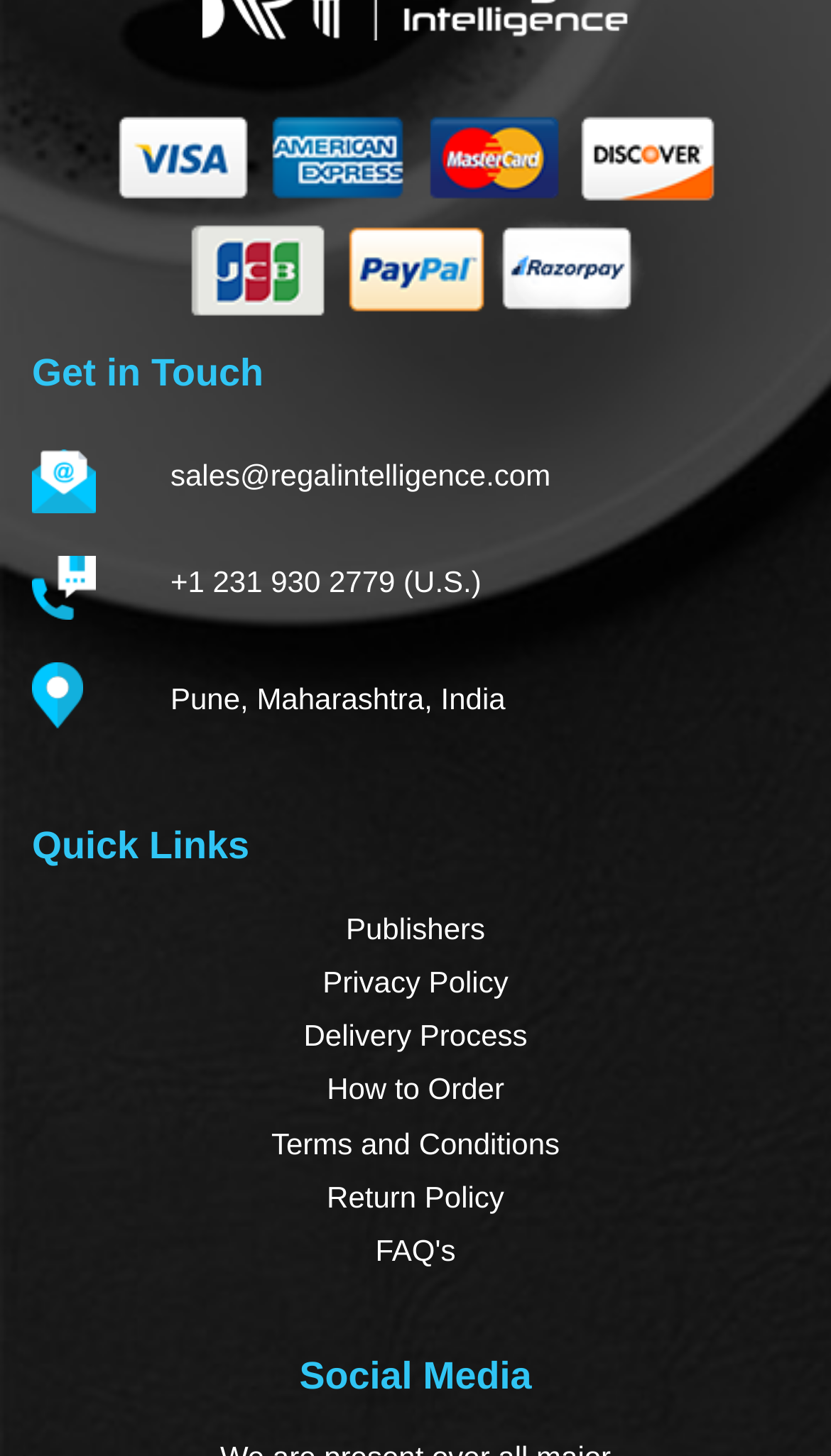Please provide a one-word or phrase answer to the question: 
How many quick links are available?

6